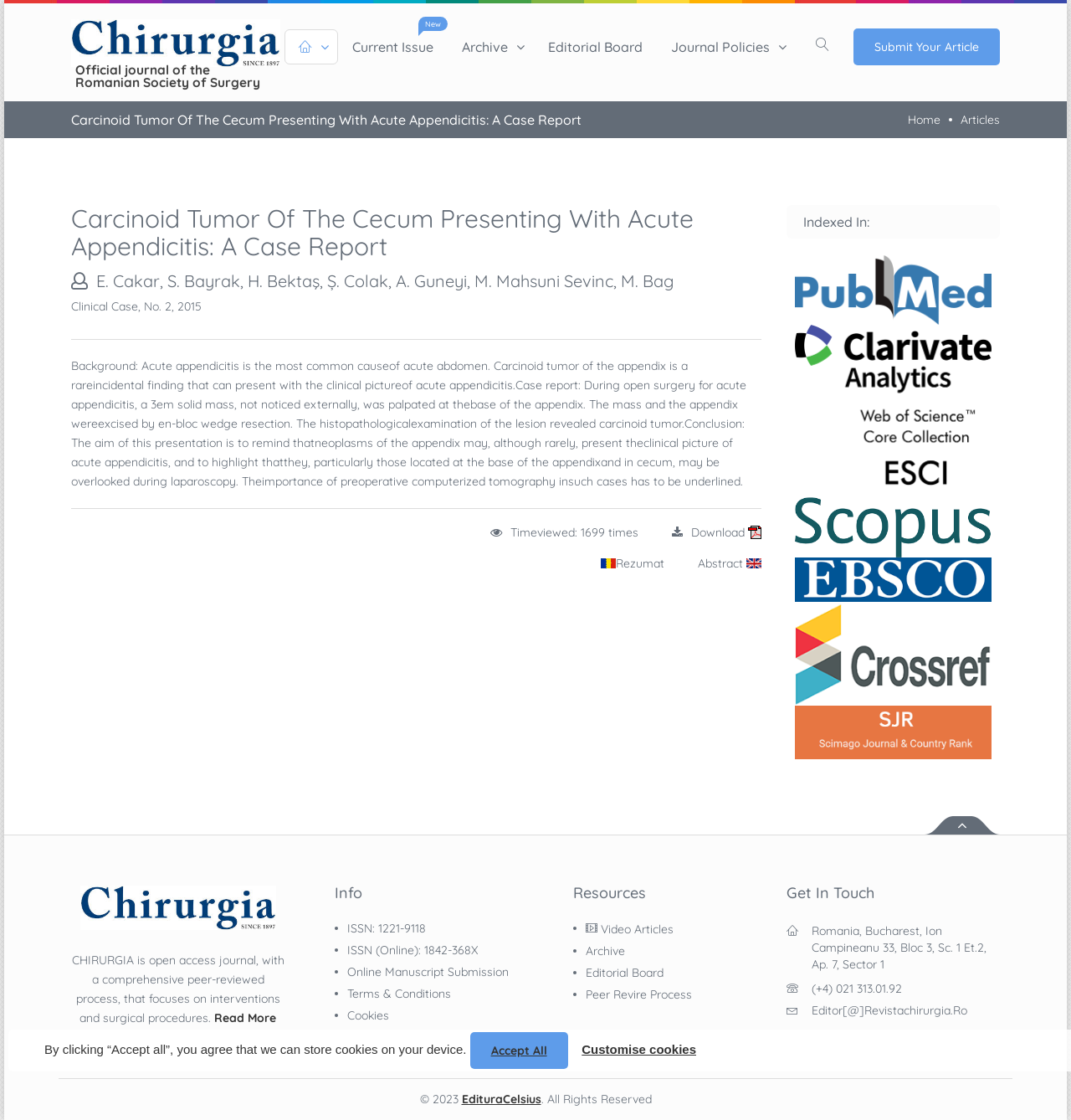Find the bounding box coordinates of the element to click in order to complete the given instruction: "Read more about 'CHIRURGIA'."

[0.2, 0.902, 0.258, 0.915]